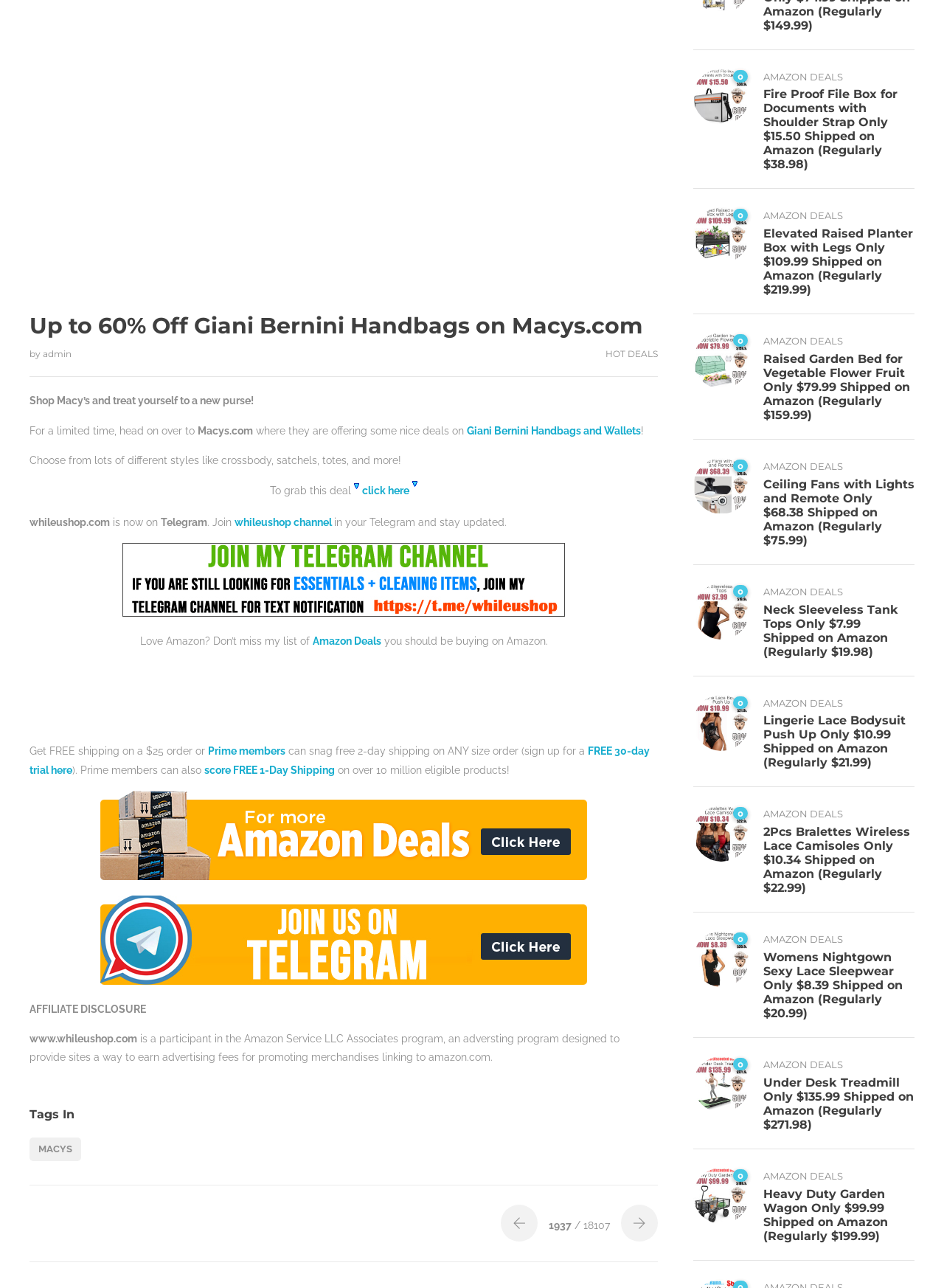Given the element description Amazon Deals, identify the bounding box coordinates for the UI element on the webpage screenshot. The format should be (top-left x, top-left y, bottom-right x, bottom-right y), with values between 0 and 1.

[0.809, 0.541, 0.893, 0.55]